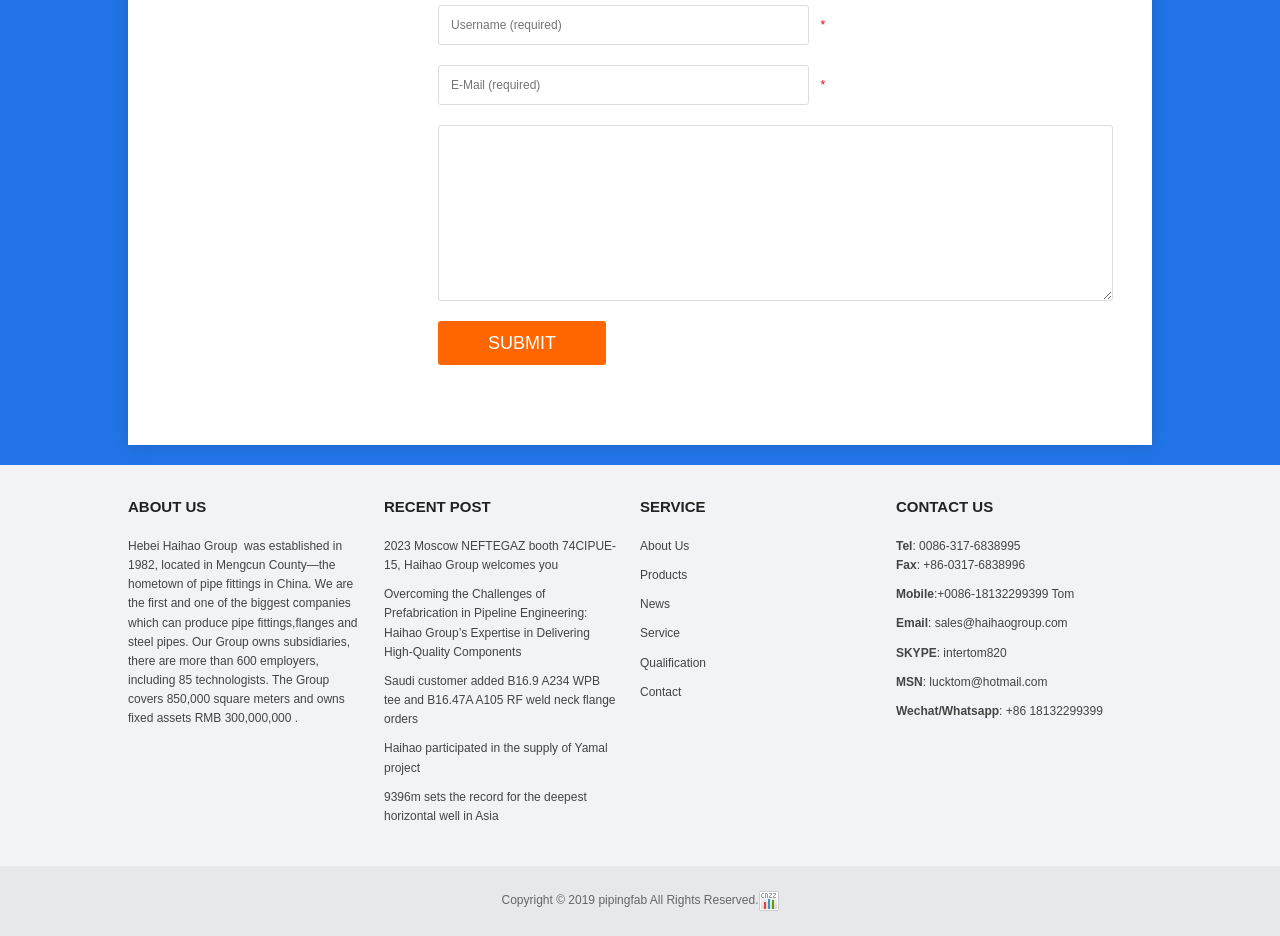Identify the bounding box of the UI element described as follows: "pipingfab". Provide the coordinates as four float numbers in the range of 0 to 1 [left, top, right, bottom].

[0.467, 0.954, 0.506, 0.969]